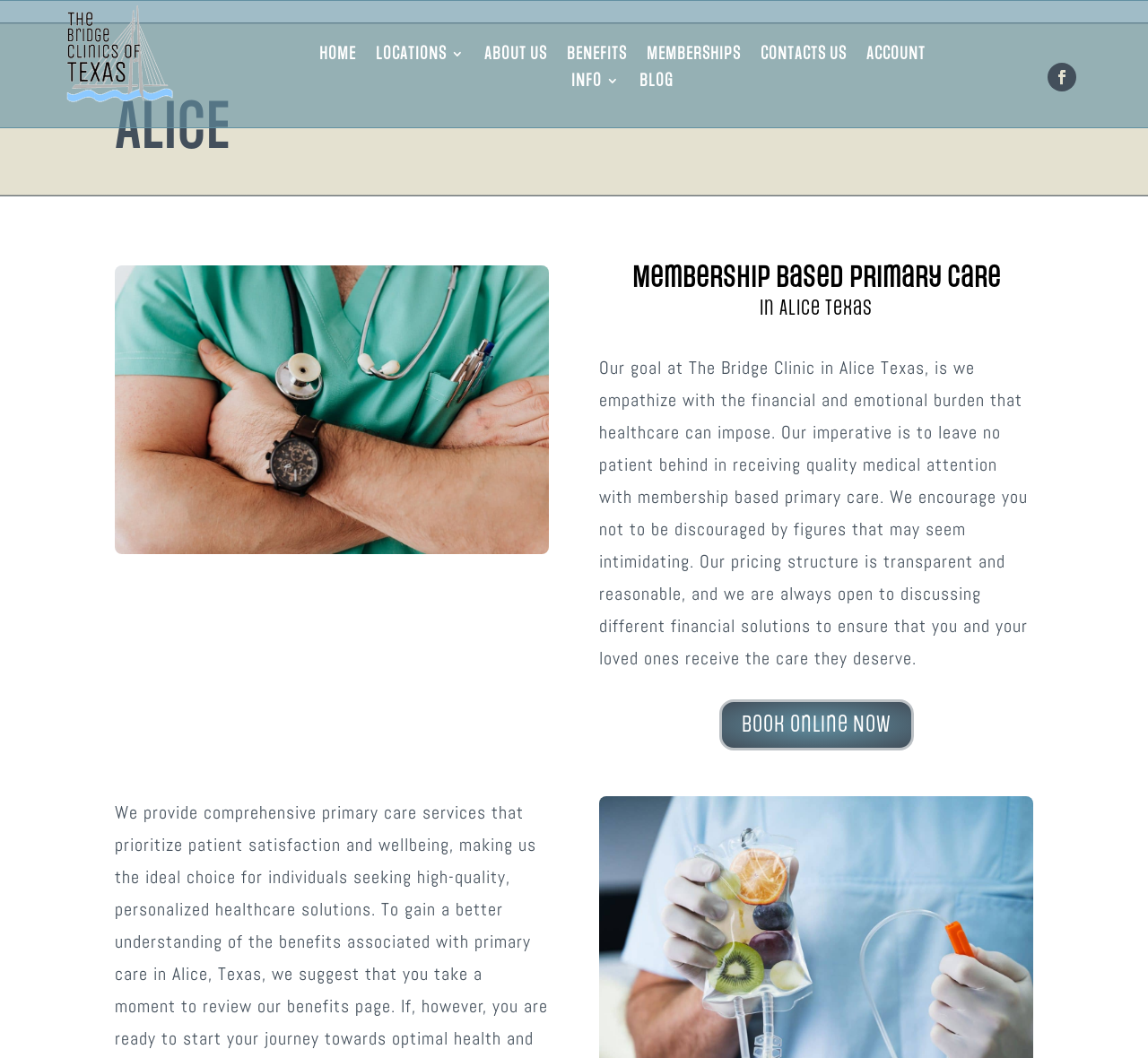What is the purpose of the clinic?
Please provide a comprehensive and detailed answer to the question.

I found the answer by reading the static text element that describes the clinic's goal. The text states that the clinic's imperative is to leave no patient behind in receiving quality medical attention with membership-based primary care.